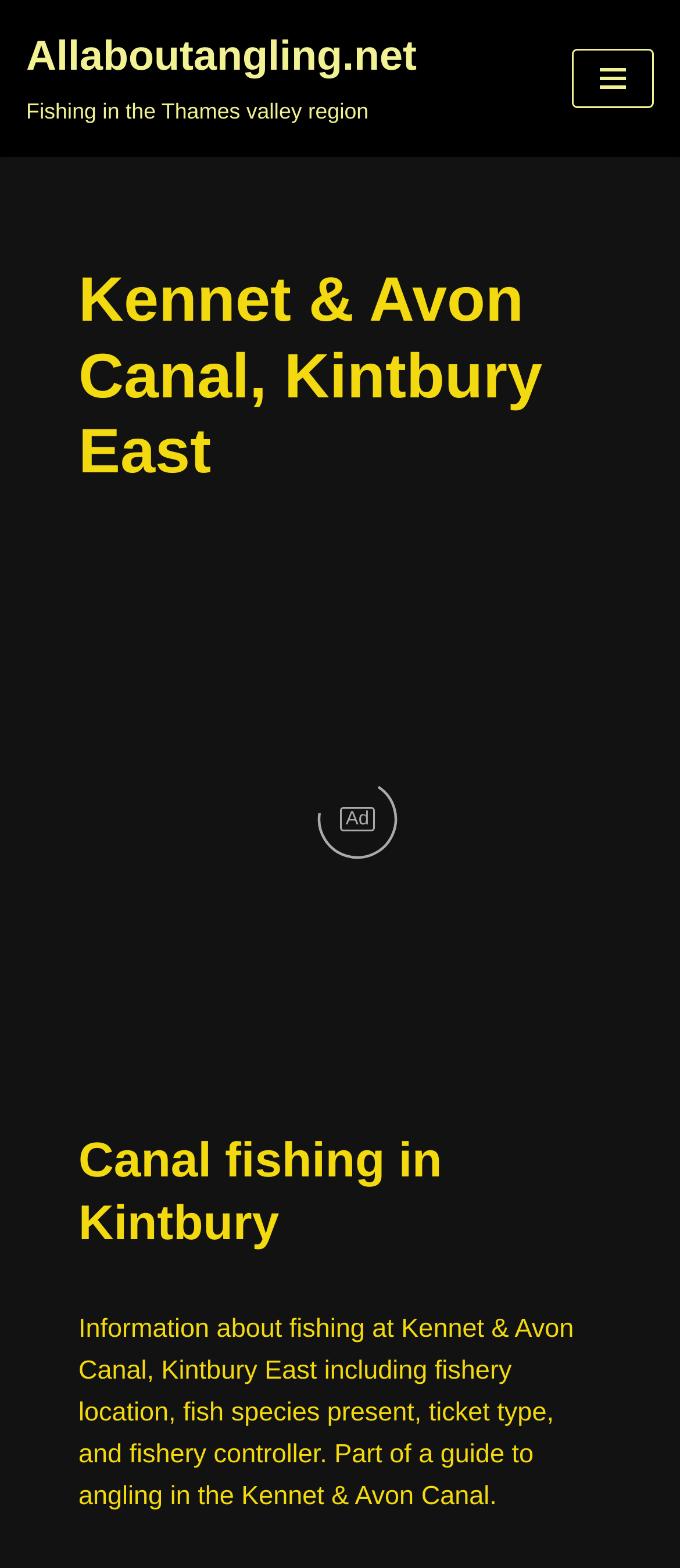What is the purpose of the 'Navigation Menu' button?
Using the image, answer in one word or phrase.

To navigate the website